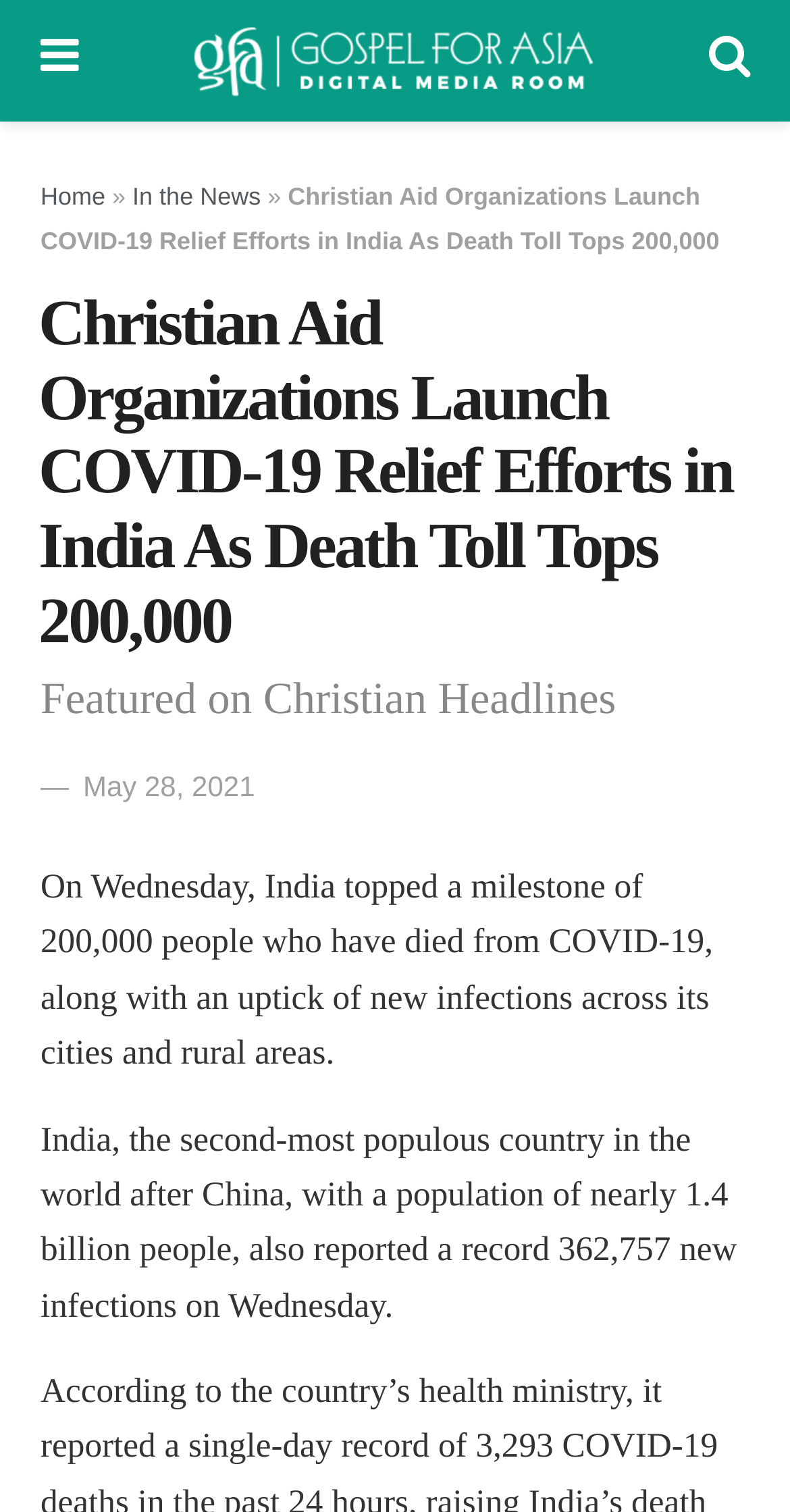Give a one-word or short phrase answer to the question: 
What is the population of India?

nearly 1.4 billion